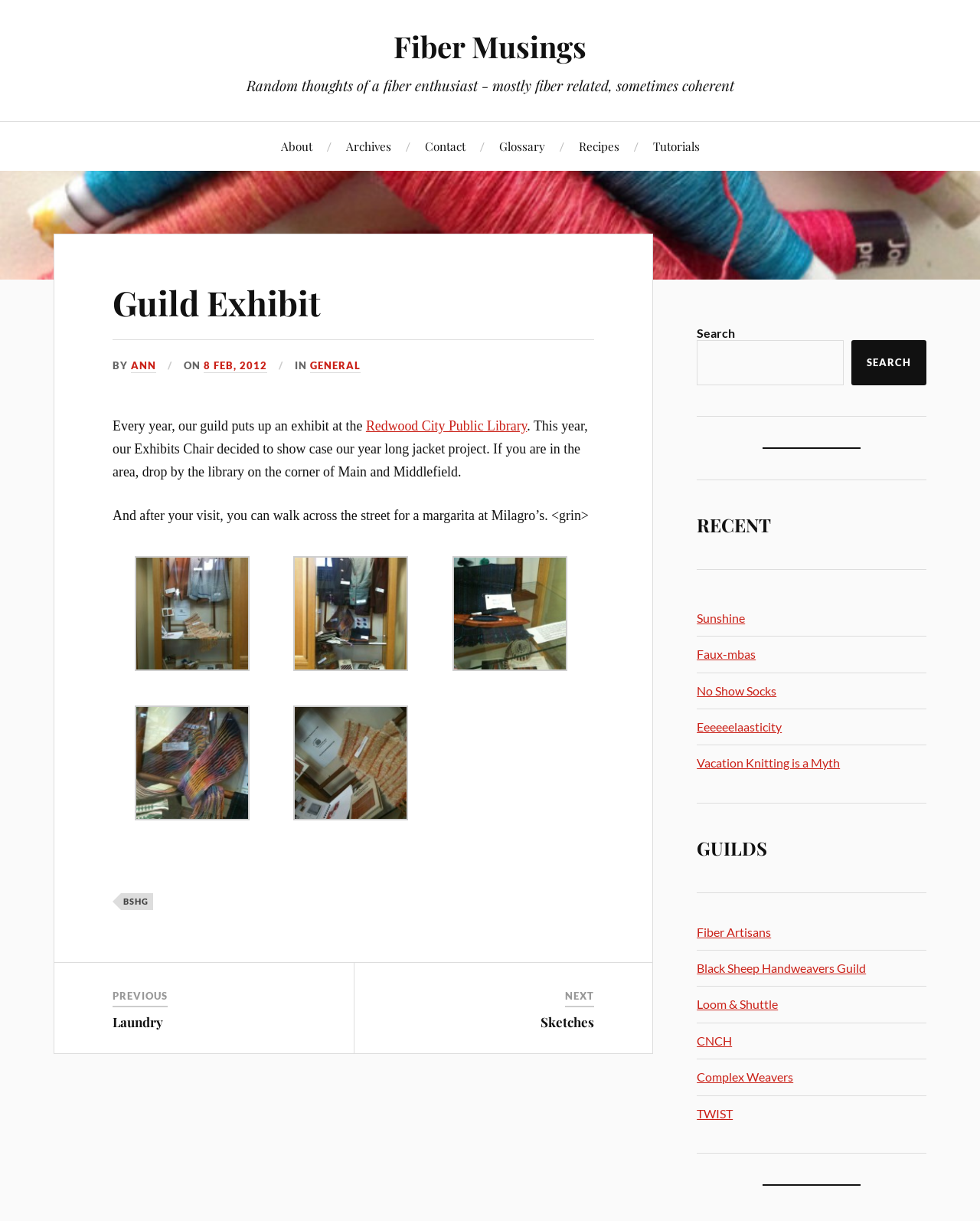Find the bounding box coordinates of the element to click in order to complete this instruction: "Check the 'RECENT' section". The bounding box coordinates must be four float numbers between 0 and 1, denoted as [left, top, right, bottom].

[0.711, 0.418, 0.945, 0.441]